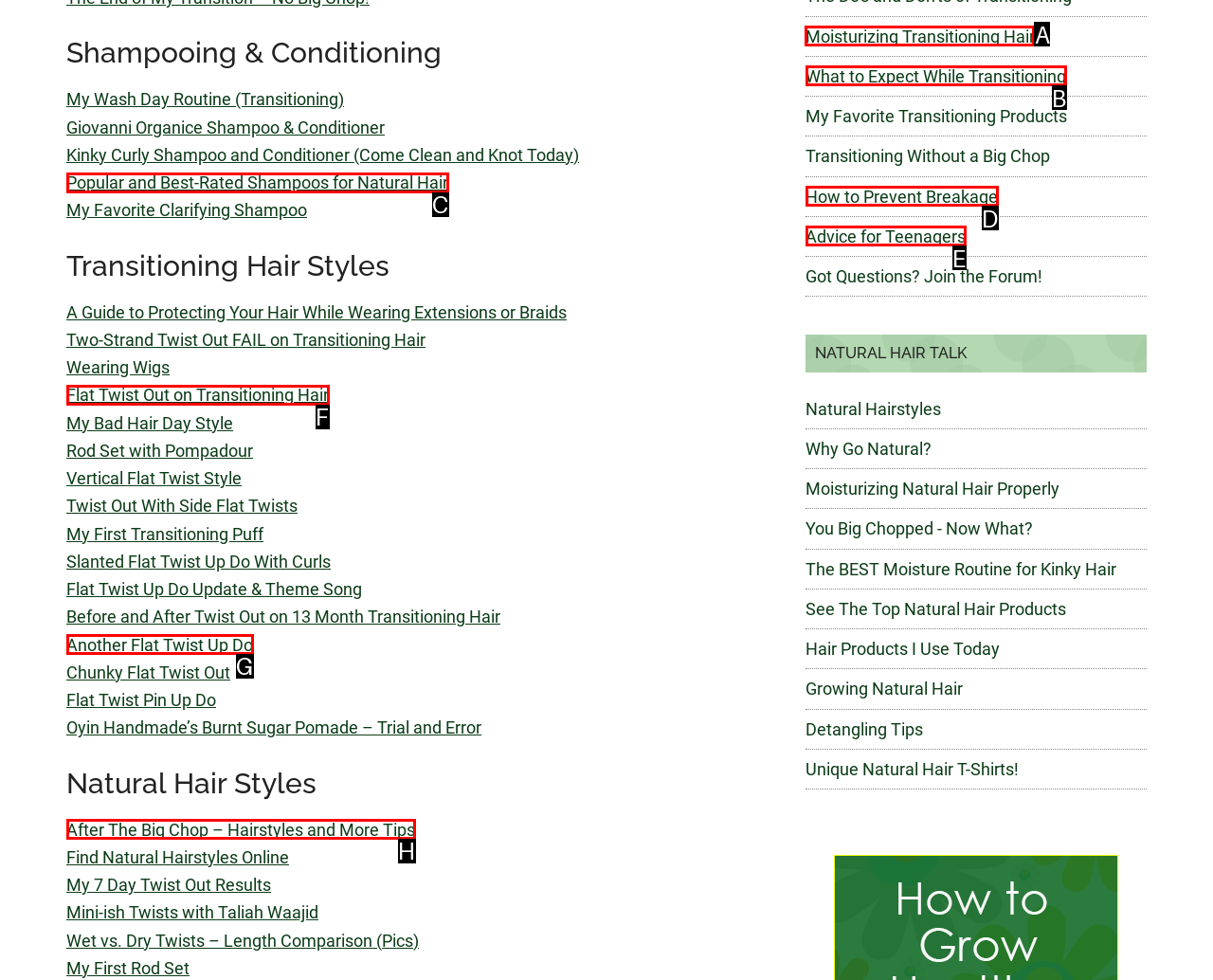What is the letter of the UI element you should click to Read about 'Moisturizing Transitioning Hair'? Provide the letter directly.

A